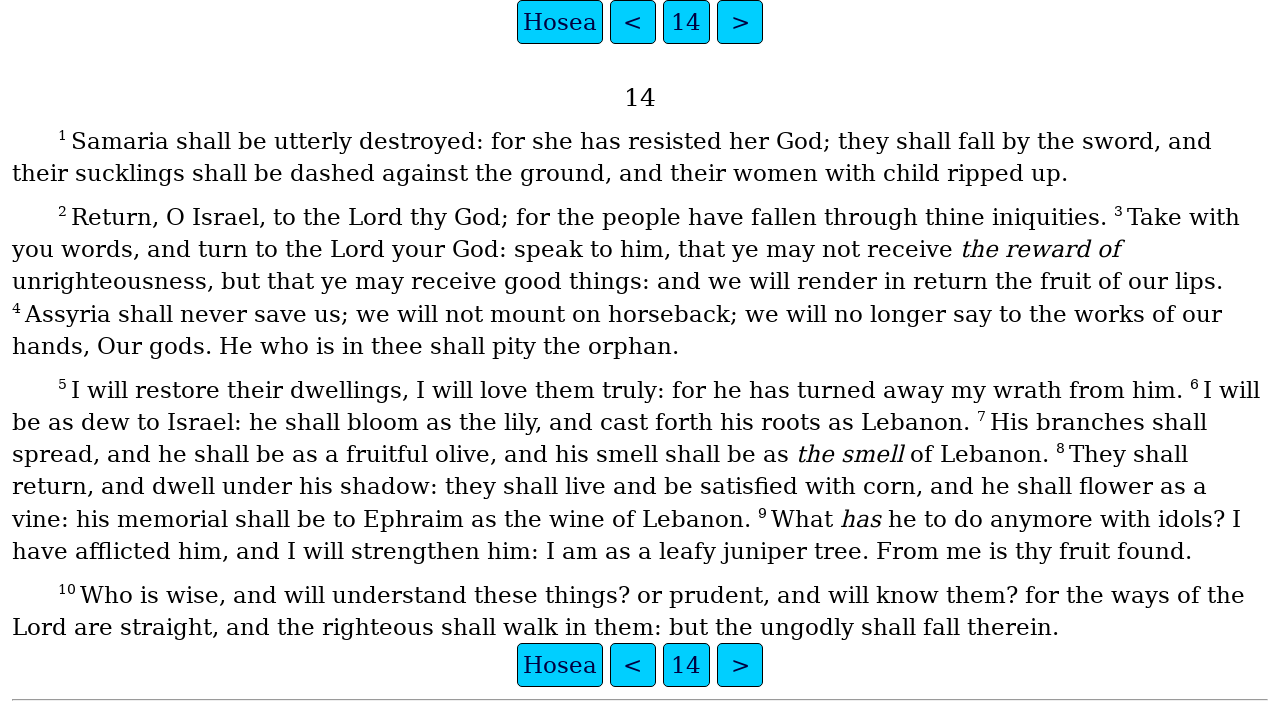Given the description: "<", determine the bounding box coordinates of the UI element. The coordinates should be formatted as four float numbers between 0 and 1, [left, top, right, bottom].

[0.476, 0.0, 0.513, 0.063]